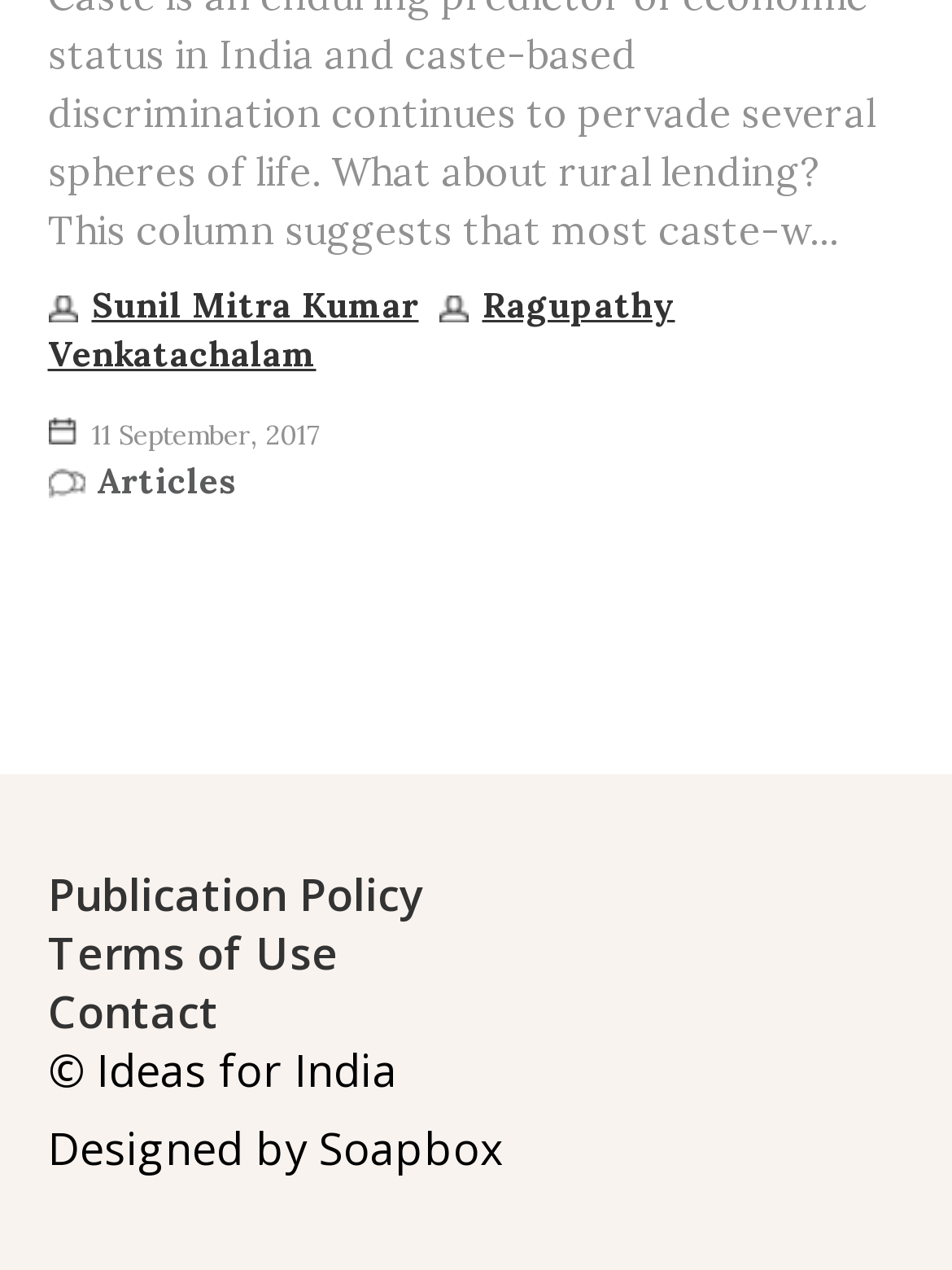Use a single word or phrase to answer this question: 
What is the username of the first user?

Sunil Mitra Kumar